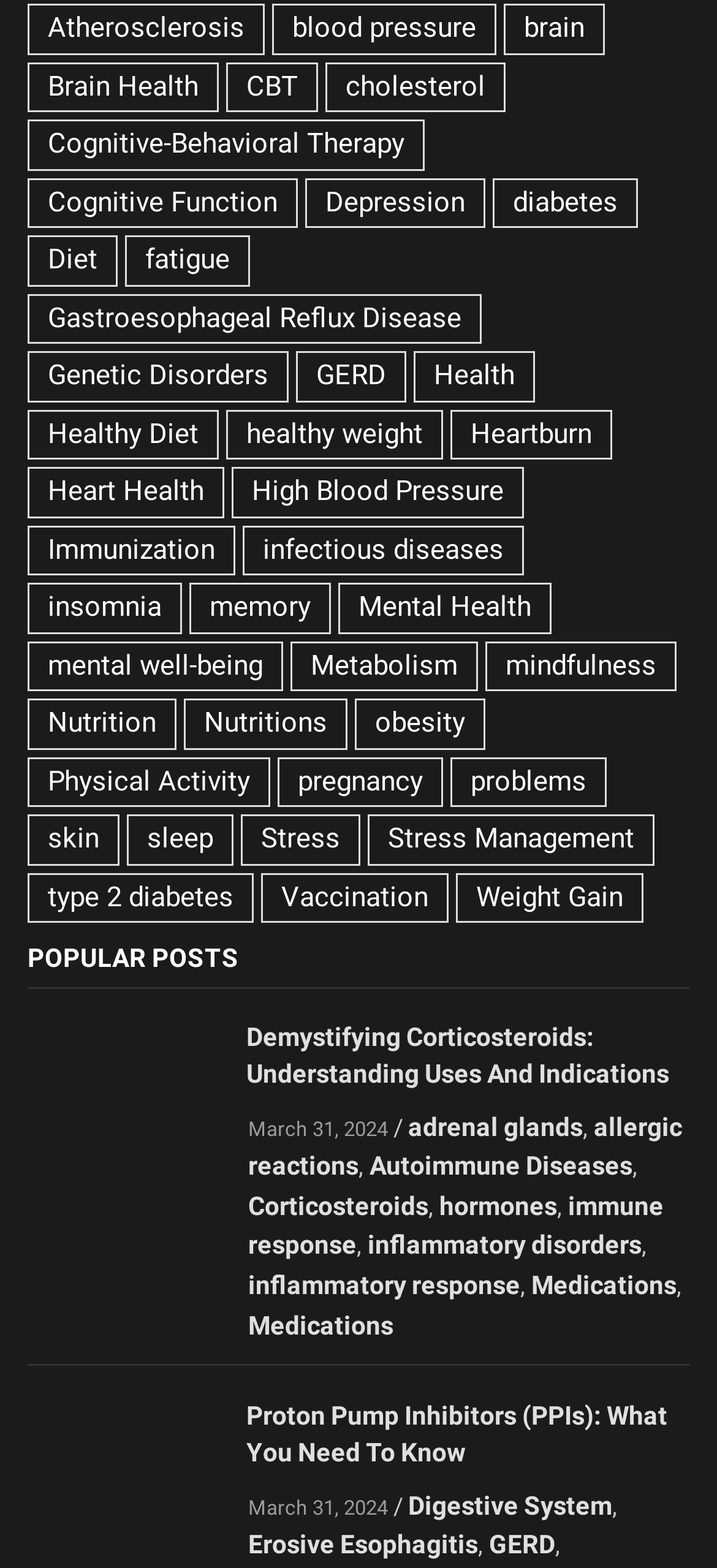What is the date of the second popular post?
Refer to the screenshot and respond with a concise word or phrase.

March 31, 2024